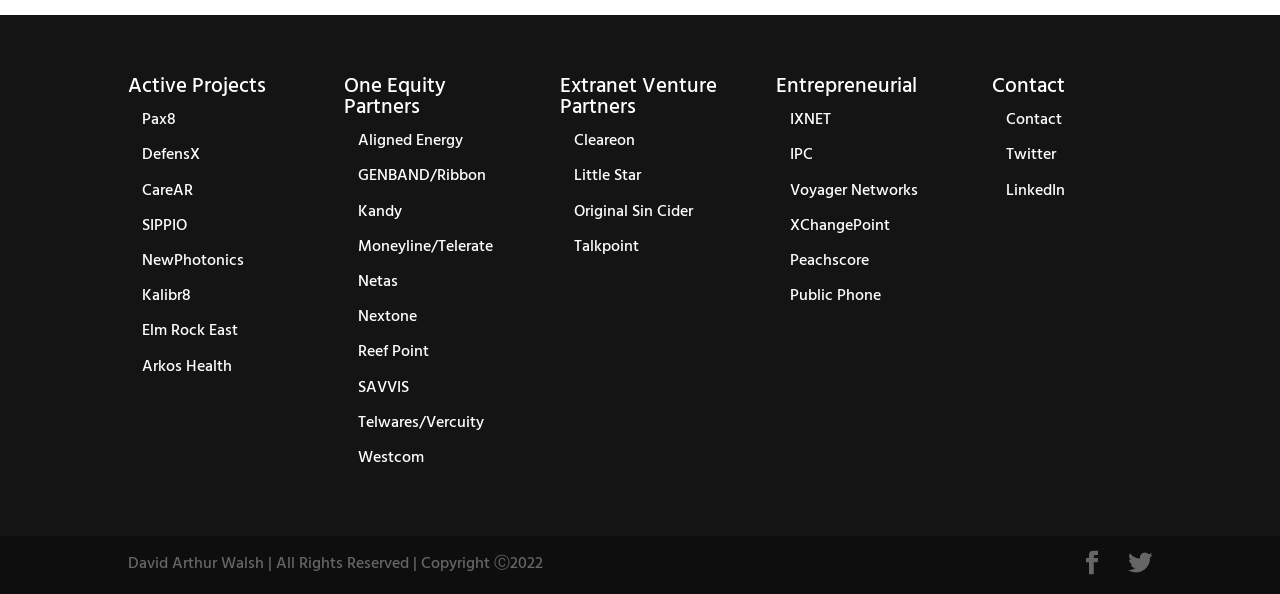Identify the bounding box coordinates of the region that should be clicked to execute the following instruction: "Visit Pax8".

[0.111, 0.18, 0.138, 0.224]